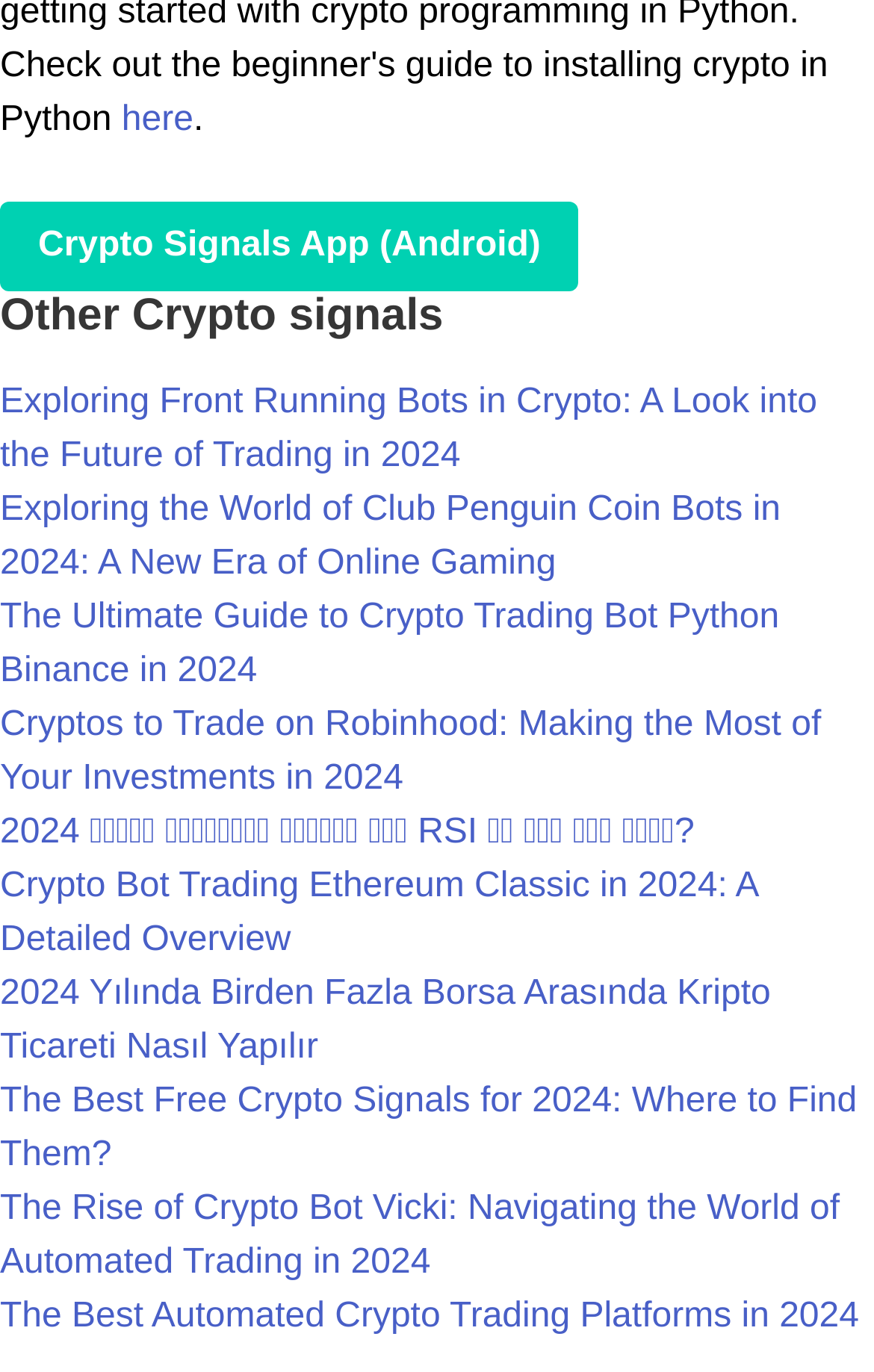Determine the bounding box coordinates for the UI element matching this description: "Crypto Signals App (Android)".

[0.0, 0.146, 0.662, 0.212]